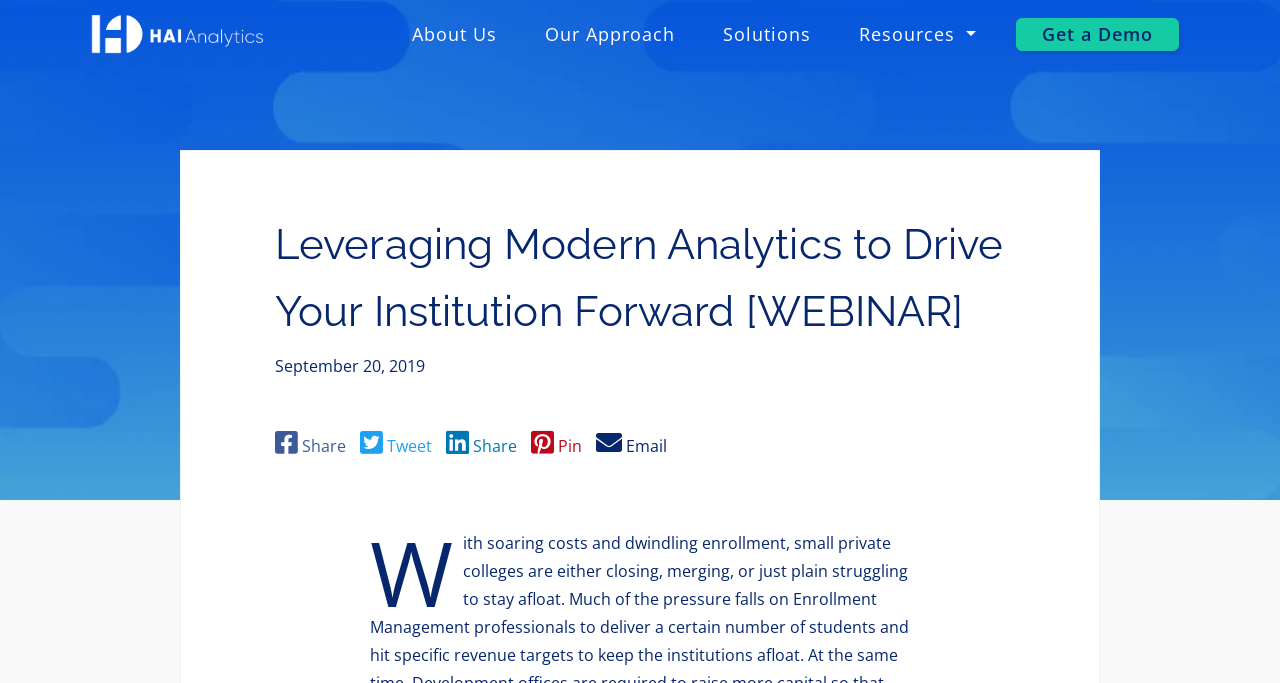Give a one-word or short-phrase answer to the following question: 
What is the date of the webinar?

September 20, 2019